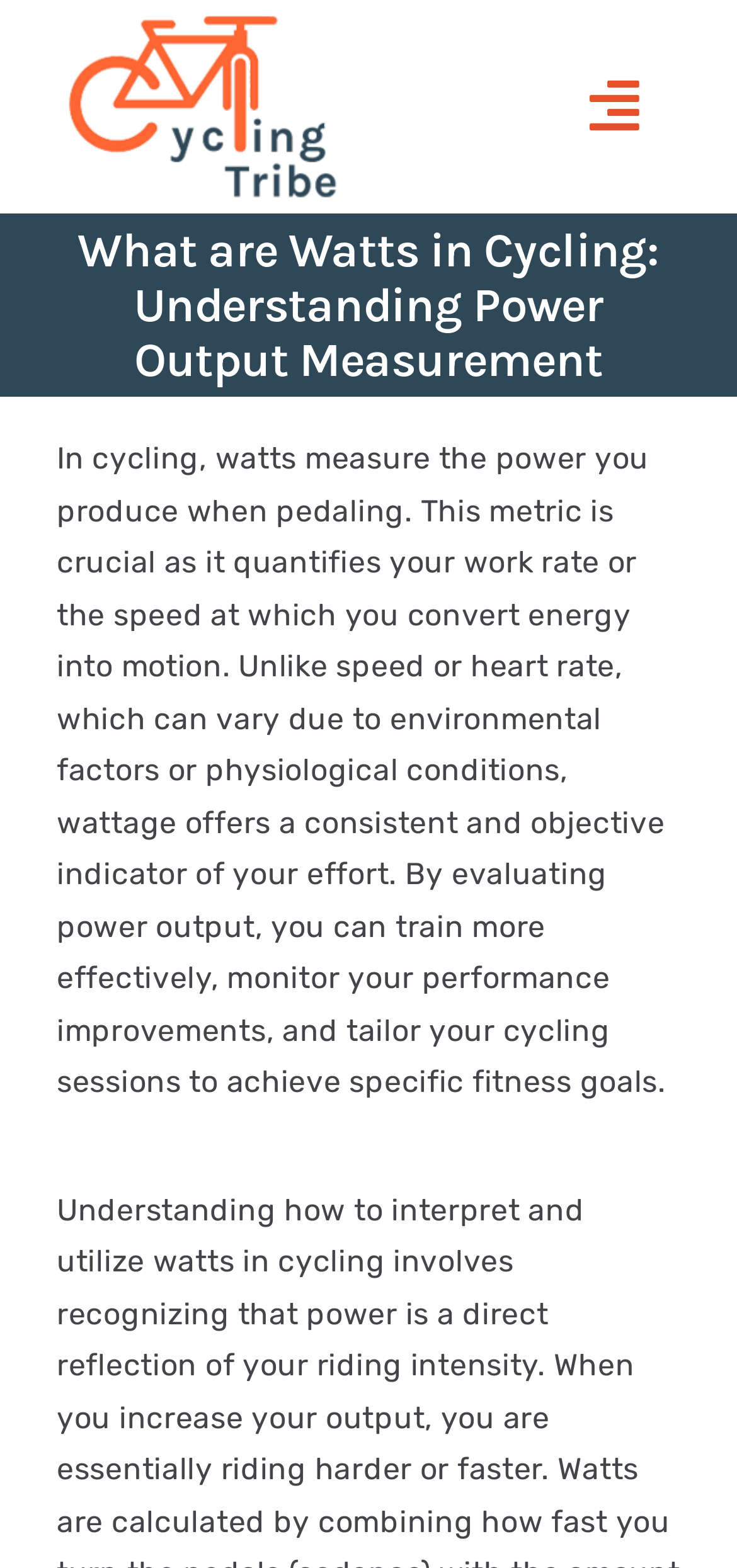Answer the question using only a single word or phrase: 
What is the main topic of the webpage?

Watts in Cycling